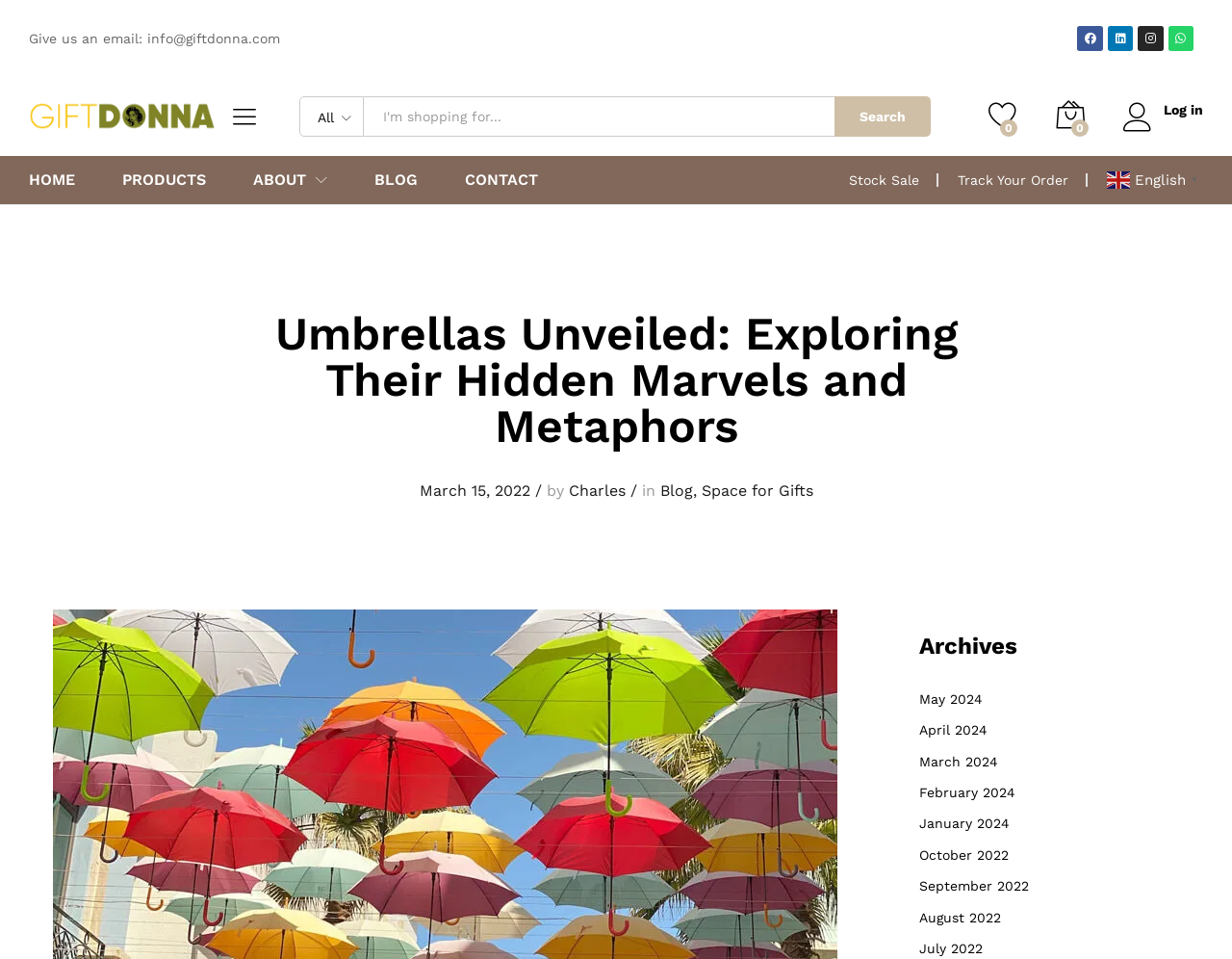Identify the bounding box coordinates of the area you need to click to perform the following instruction: "Contact us".

[0.377, 0.18, 0.437, 0.196]